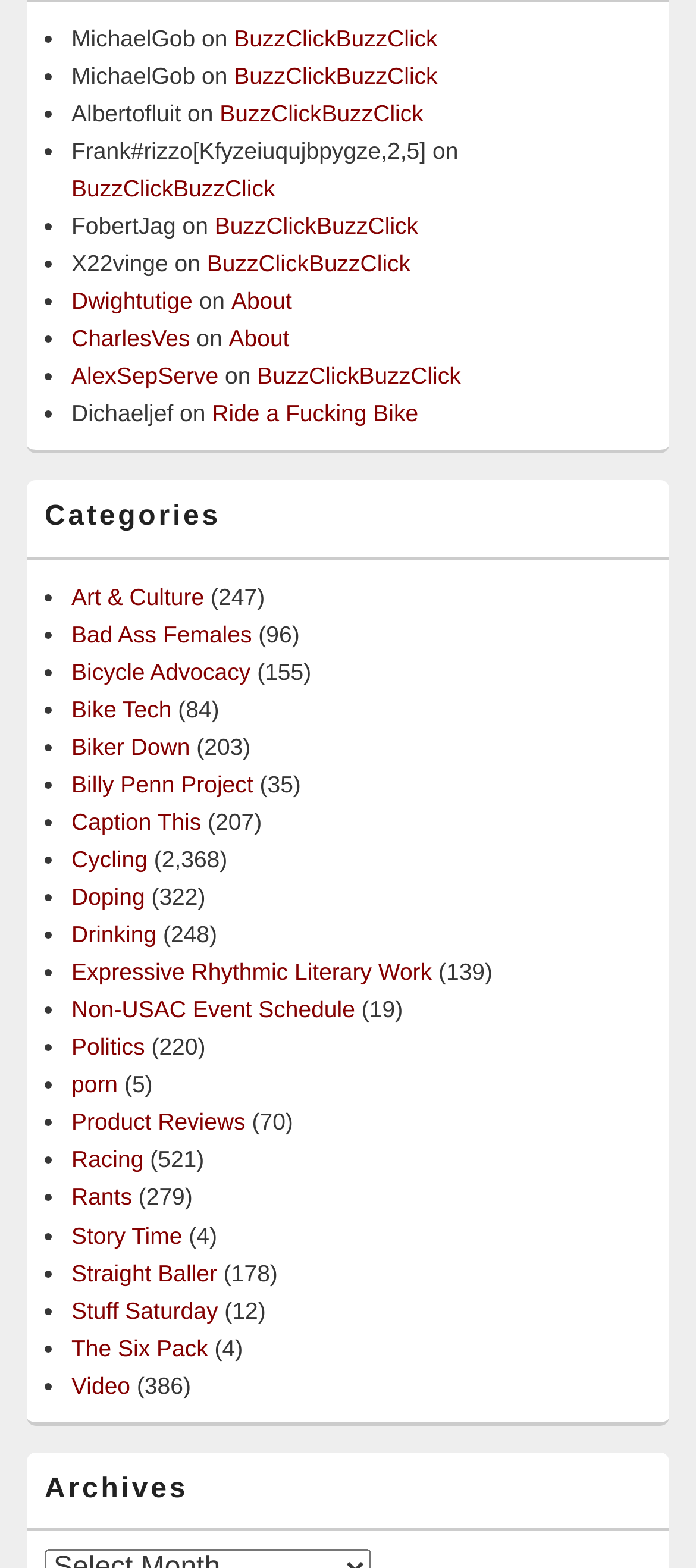Locate the bounding box coordinates of the clickable element to fulfill the following instruction: "Explore the 'Bicycle Advocacy' category". Provide the coordinates as four float numbers between 0 and 1 in the format [left, top, right, bottom].

[0.103, 0.42, 0.36, 0.437]